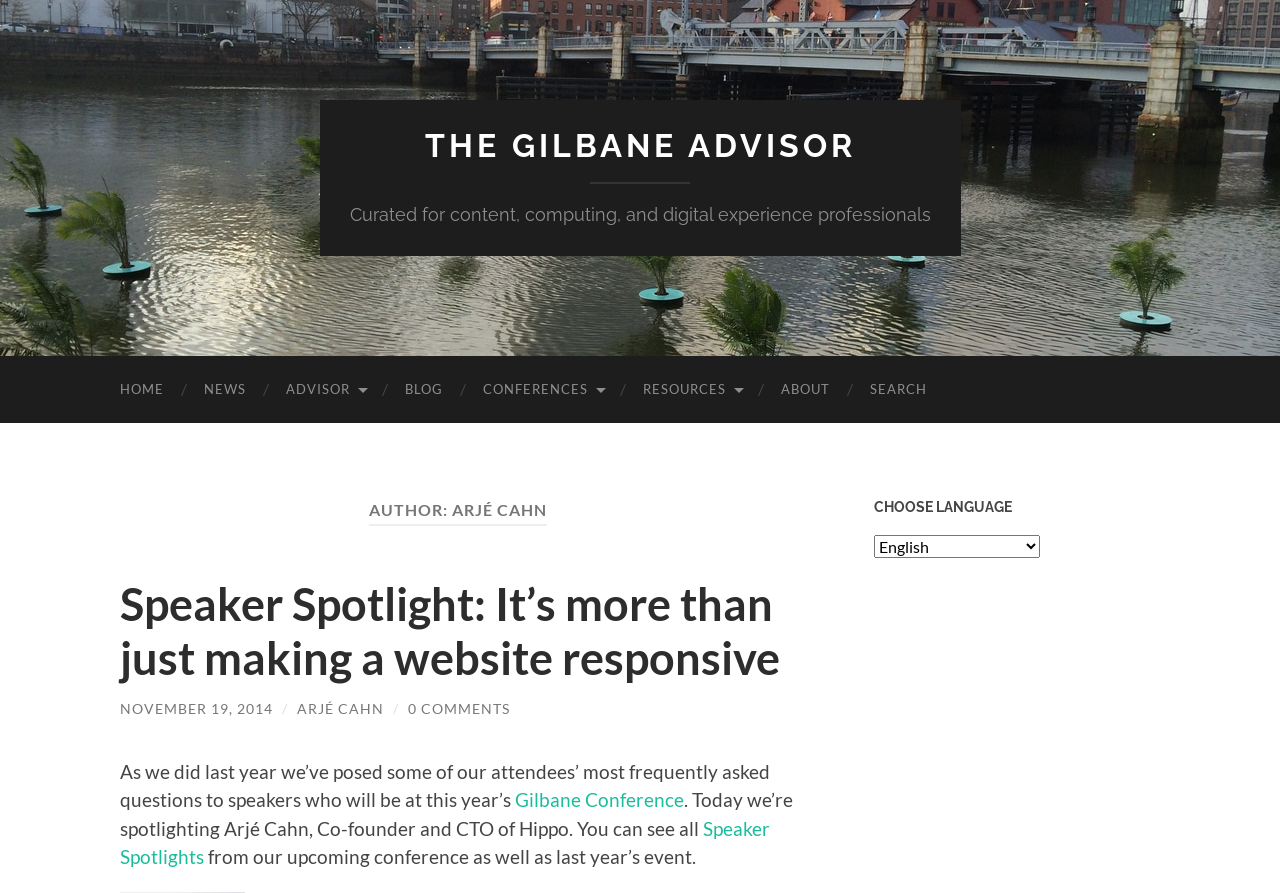Identify the bounding box coordinates of the specific part of the webpage to click to complete this instruction: "go to home page".

[0.078, 0.399, 0.144, 0.474]